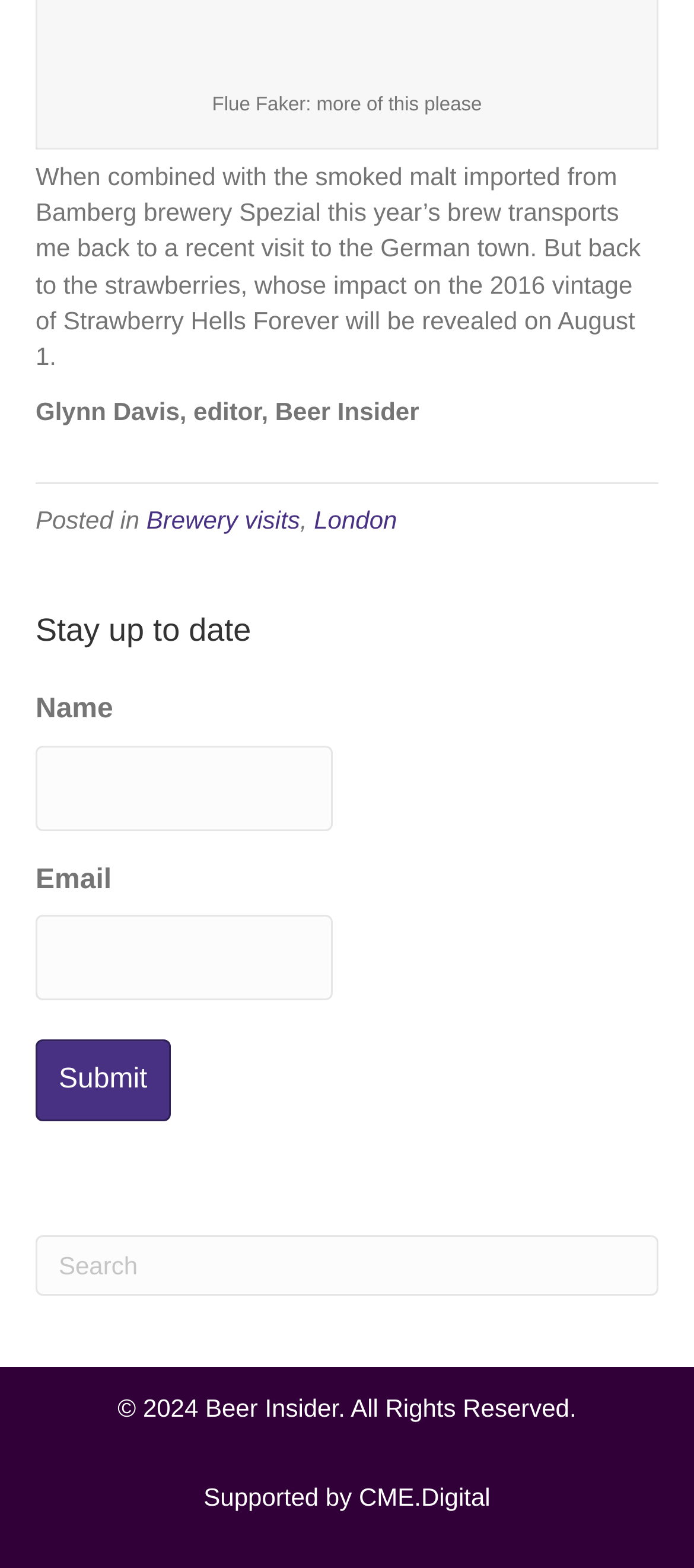Using the element description aria-label="Search" name="s" placeholder="Search", predict the bounding box coordinates for the UI element. Provide the coordinates in (top-left x, top-left y, bottom-right x, bottom-right y) format with values ranging from 0 to 1.

[0.051, 0.788, 0.949, 0.826]